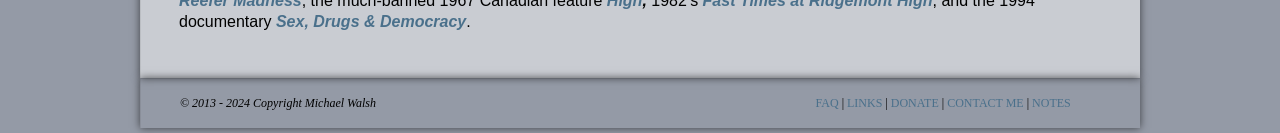Predict the bounding box of the UI element based on this description: "Sex, Drugs & Democracy".

[0.216, 0.098, 0.364, 0.226]